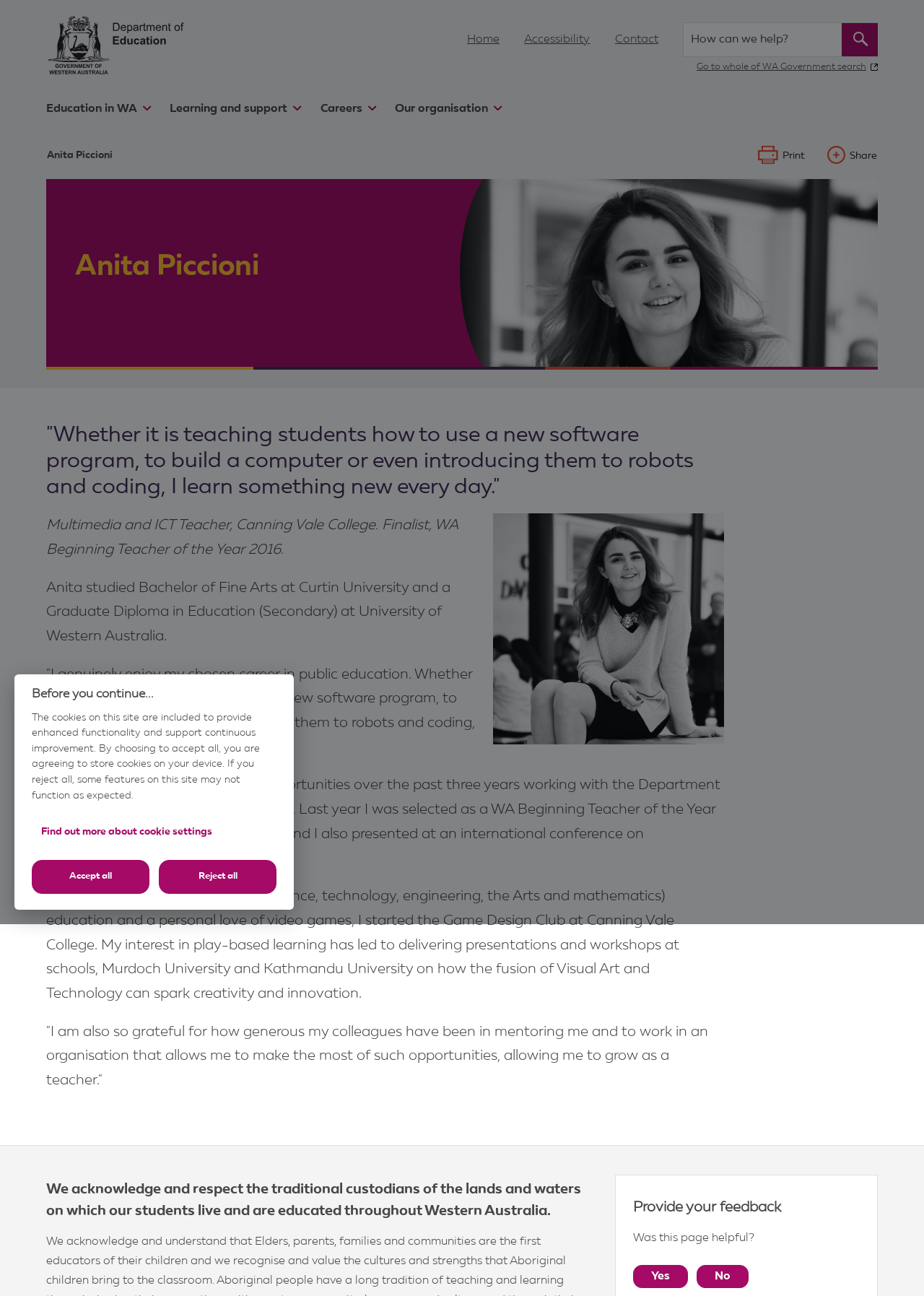Bounding box coordinates must be specified in the format (top-left x, top-left y, bottom-right x, bottom-right y). All values should be floating point numbers between 0 and 1. What are the bounding box coordinates of the UI element described as: Reject all

[0.172, 0.664, 0.299, 0.689]